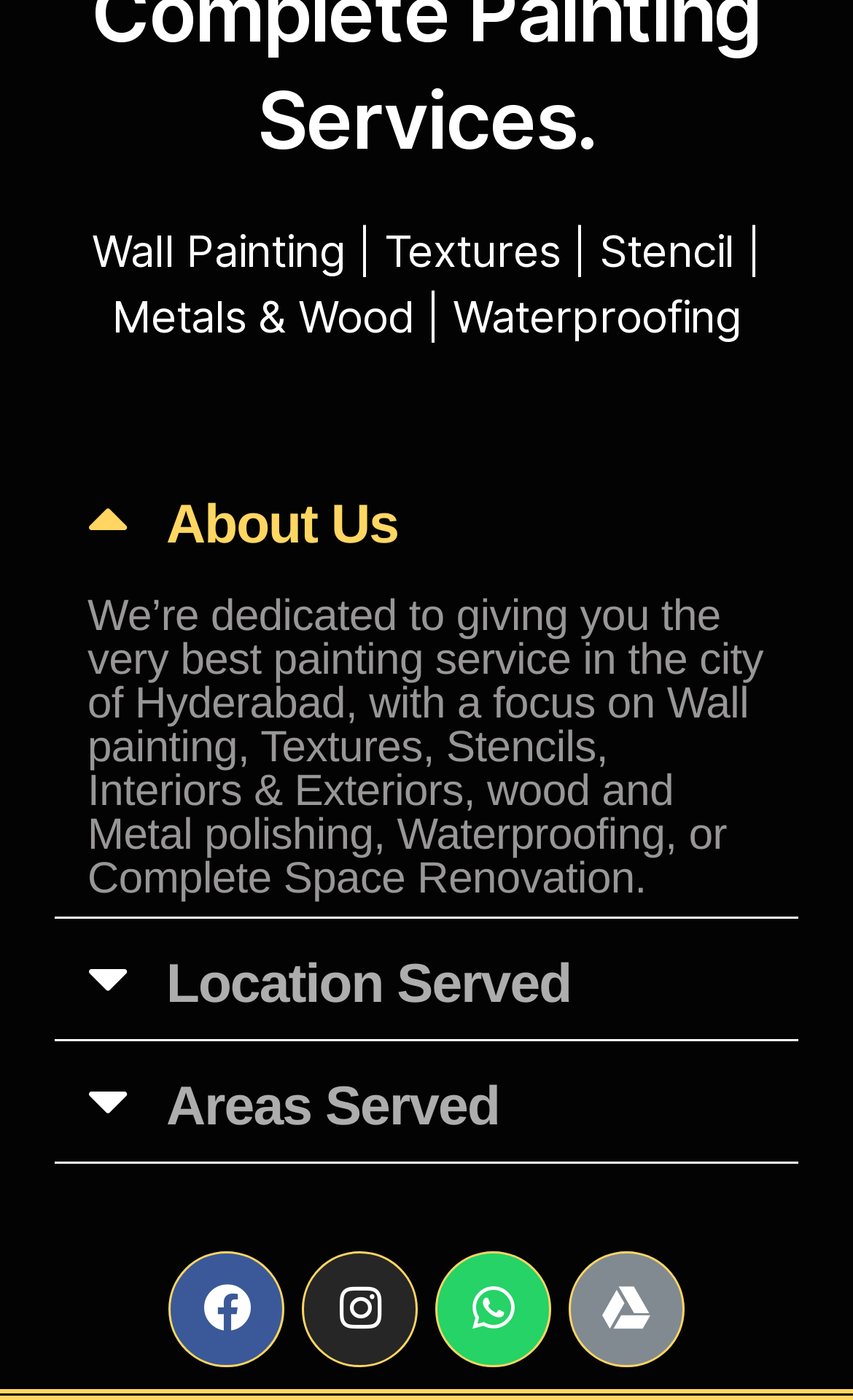Show the bounding box coordinates of the element that should be clicked to complete the task: "Click on Waterproofing".

[0.531, 0.207, 0.868, 0.245]